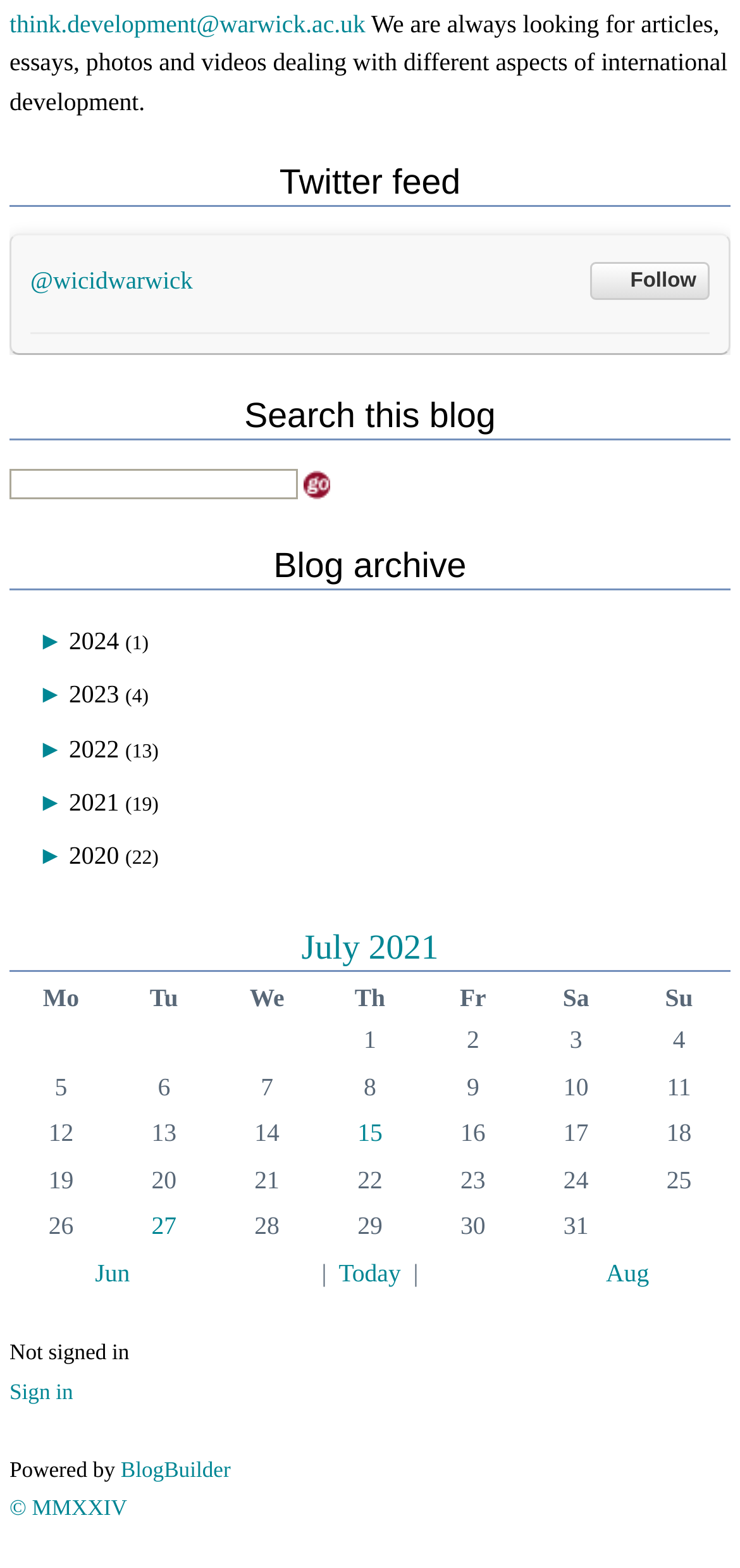Please identify the bounding box coordinates of the element I should click to complete this instruction: 'Go'. The coordinates should be given as four float numbers between 0 and 1, like this: [left, top, right, bottom].

[0.411, 0.3, 0.447, 0.318]